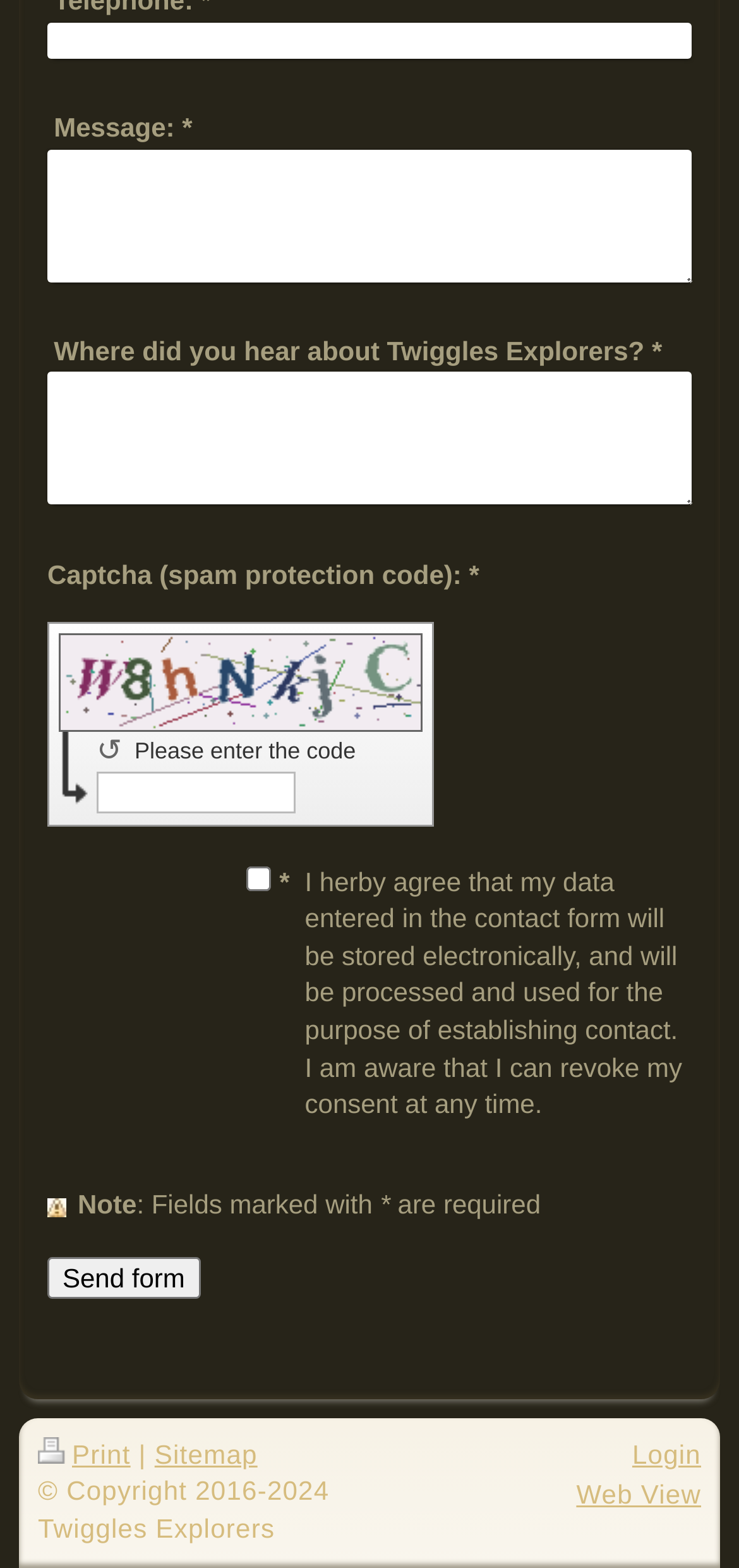What is the name of the organization?
Look at the screenshot and respond with a single word or phrase.

Twiggles Explorers